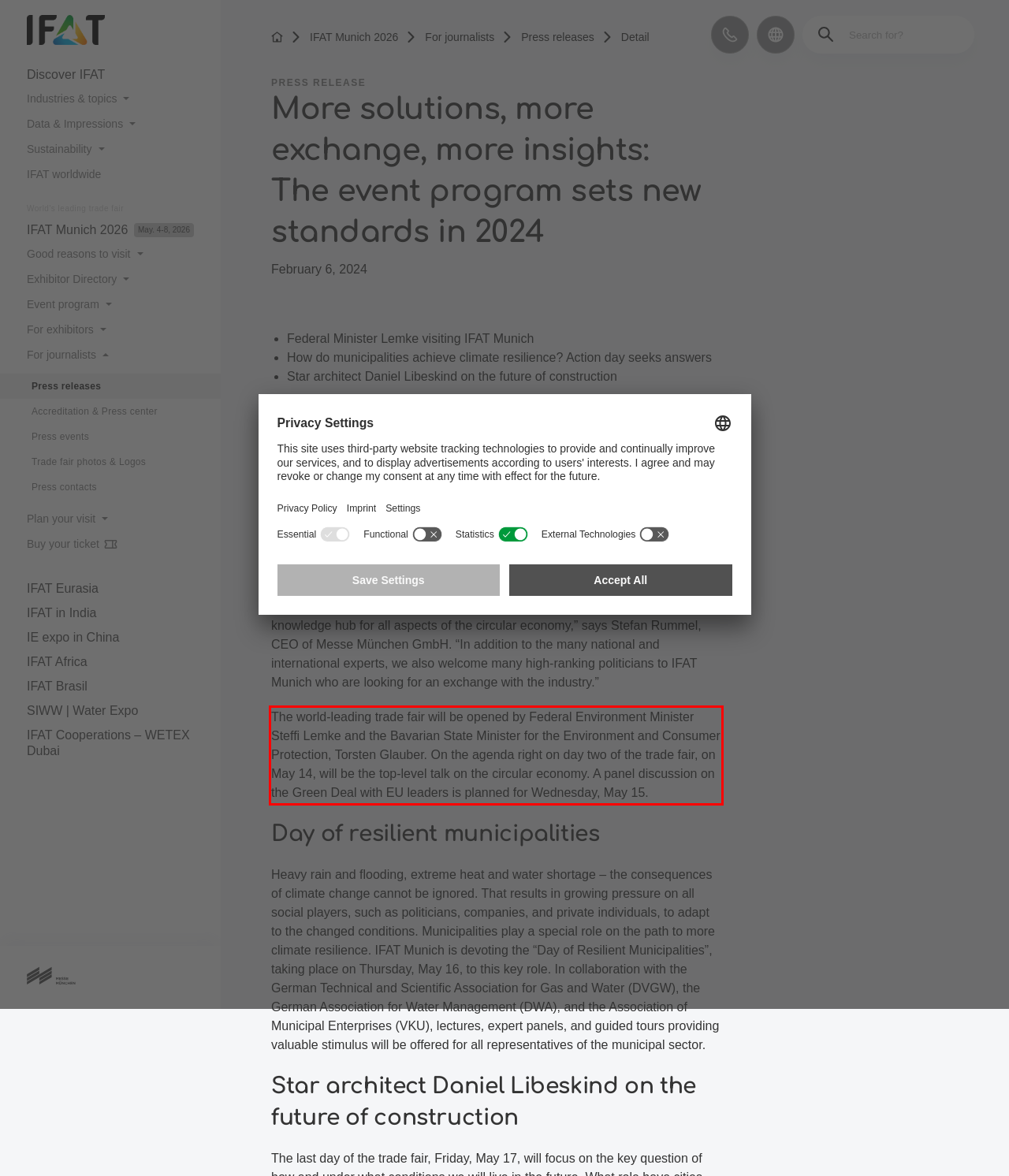In the given screenshot, locate the red bounding box and extract the text content from within it.

The world-leading trade fair will be opened by Federal Environment Minister Steffi Lemke and the Bavarian State Minister for the Environment and Consumer Protection, Torsten Glauber. On the agenda right on day two of the trade fair, on May 14, will be the top-level talk on the circular economy. A panel discussion on the Green Deal with EU leaders is planned for Wednesday, May 15.